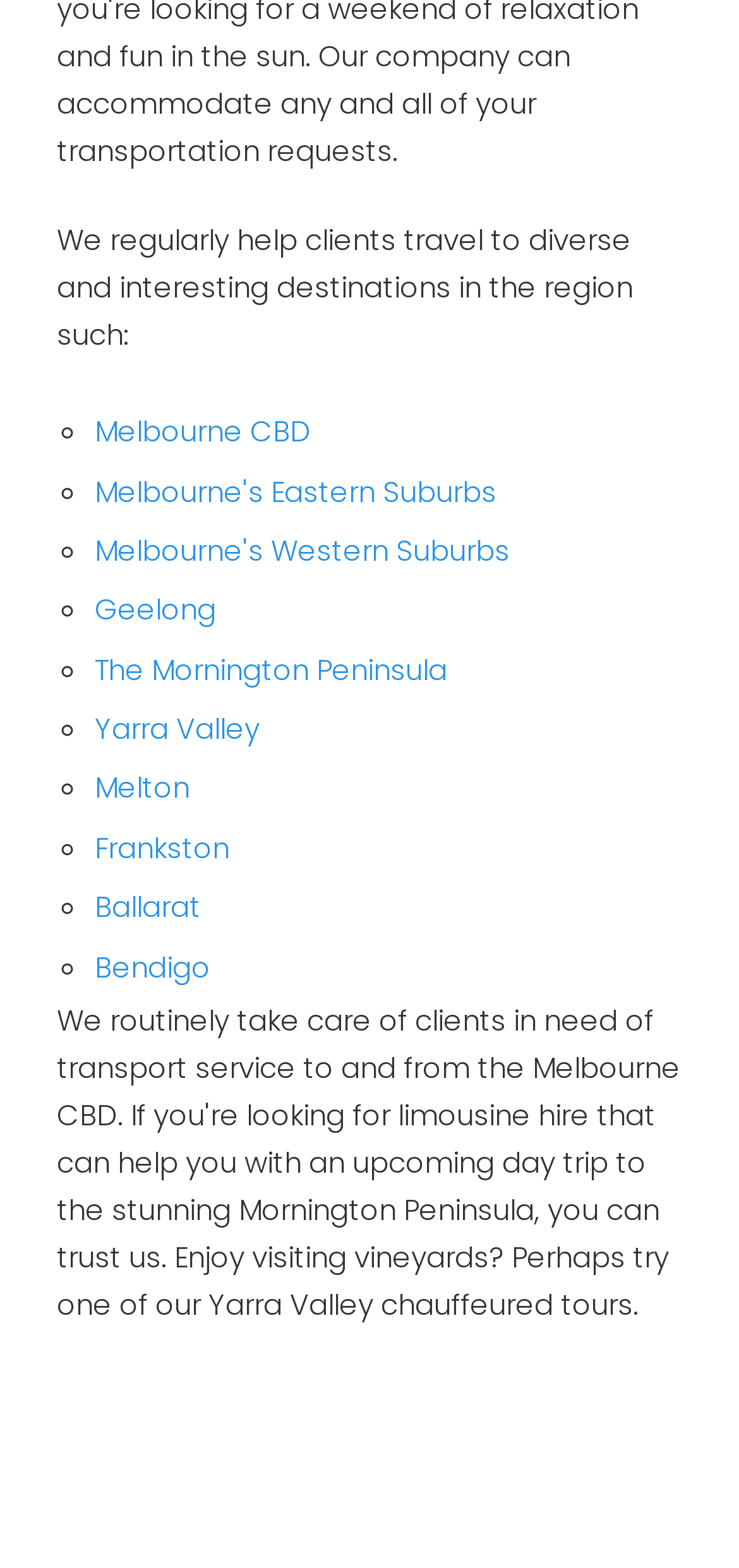What is the last destination listed on the webpage?
Your answer should be a single word or phrase derived from the screenshot.

Bendigo